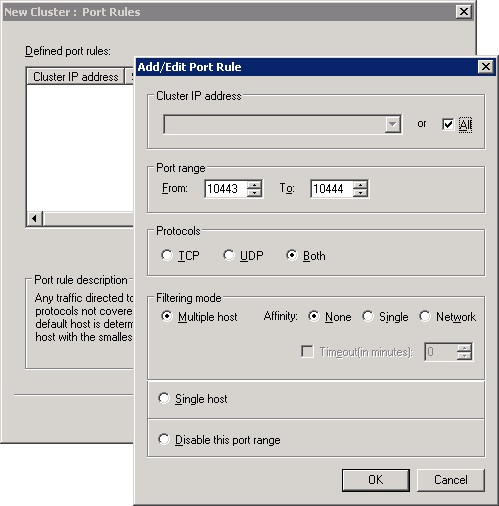Explain the image in a detailed way.

The image depicts a user interface for configuring port rules within a "New Cluster" setup. The dialog titled "Add/Edit Port Rule" provides fields for specifying a cluster IP address and a port range. Users can input port numbers, such as 10443 to 10444, with additional options for selecting protocols (ICP, UDP, or both). 

It also includes a filtering mode section, where users can choose between multiple hosts, single hosts, or networks. The interface allows for timeouts to be set in minutes, contributing to greater control over network traffic management. This screenshot showcases the settings necessary to establish communication protocols and filtering rules essential for optimal cluster performance.